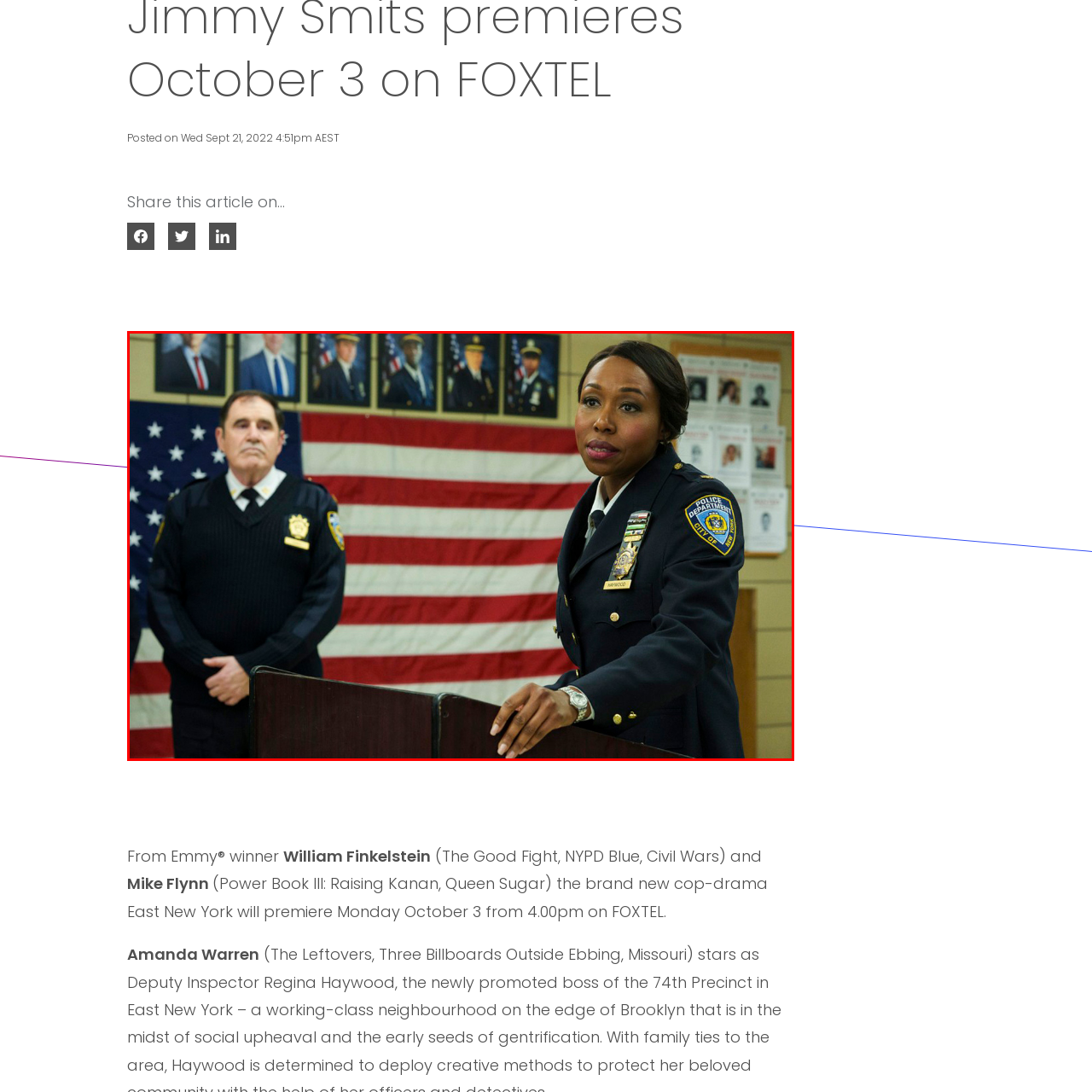Create a detailed narrative of the scene depicted inside the red-outlined image.

In this compelling scene from the new cop-drama "East New York," we see a dynamic exchange taking place at a police precinct. The central figure is a female police officer, confidently addressing the audience with a determined expression. She is clad in a crisp police uniform, complete with insignia that signifies her authority and role within the department. Standing behind her is a male officer, dressed in a police sweater, who appears to be listening intently to her remarks.

The backdrop features an American flag, symbolizing duty and patriotism, along with framed photographs of police officials that reflect the lineage of honor within the department. The overall atmosphere suggests a serious discussion, perhaps addressing community issues or departmental updates, adding an air of suspense and engagement for the viewer.

This image epitomizes the themes of leadership and community service that are essential in "East New York," a show highlighting the challenges faced by first responders. Set to premiere on Monday, October 3rd at 4:00 PM on FOXTEL, the show features Emmy® winner William Finkelstein and Mike Flynn, promising intriguing narratives and complex character interactions.